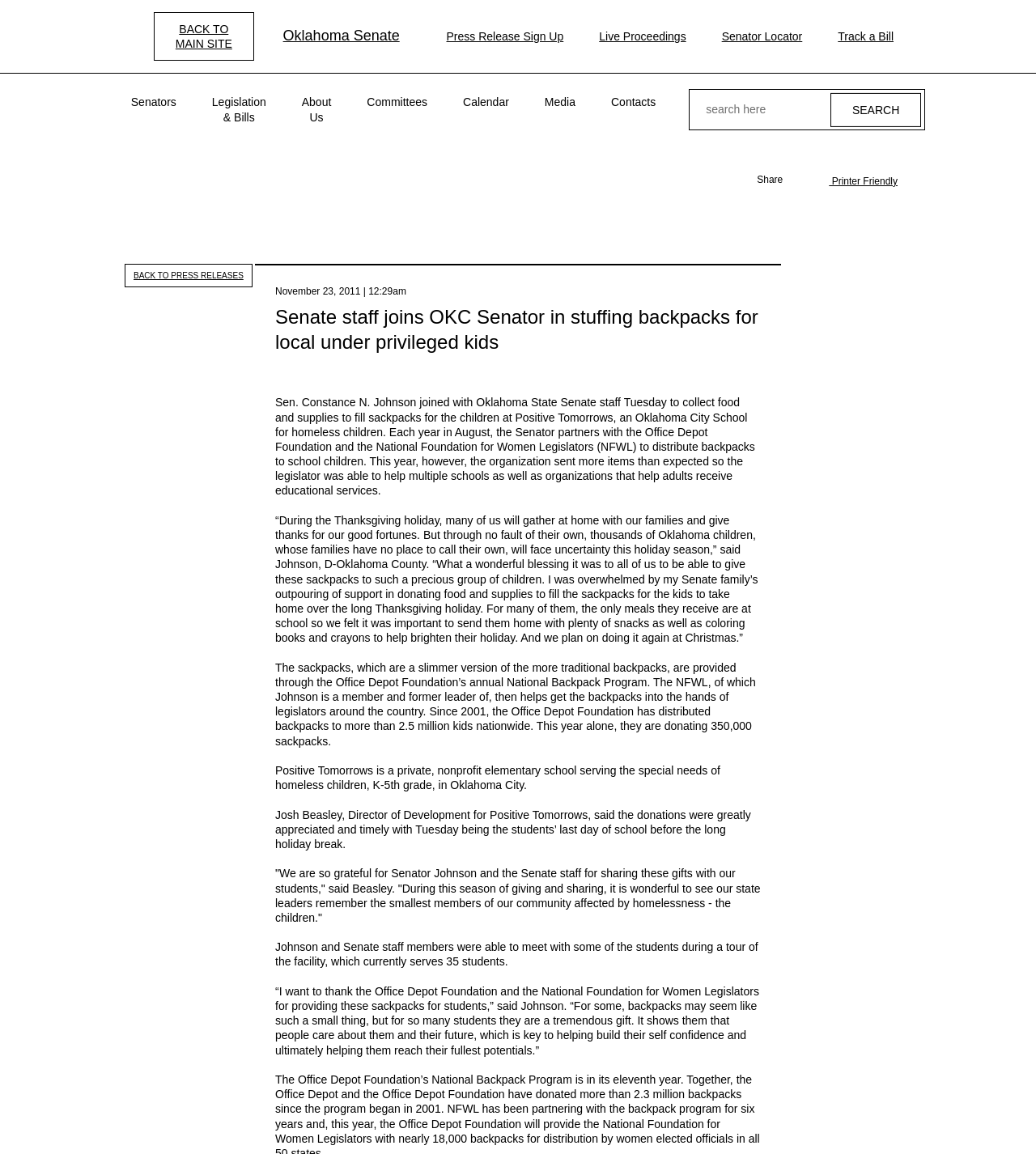Please locate the bounding box coordinates for the element that should be clicked to achieve the following instruction: "Find your senator". Ensure the coordinates are given as four float numbers between 0 and 1, i.e., [left, top, right, bottom].

[0.679, 0.015, 0.792, 0.049]